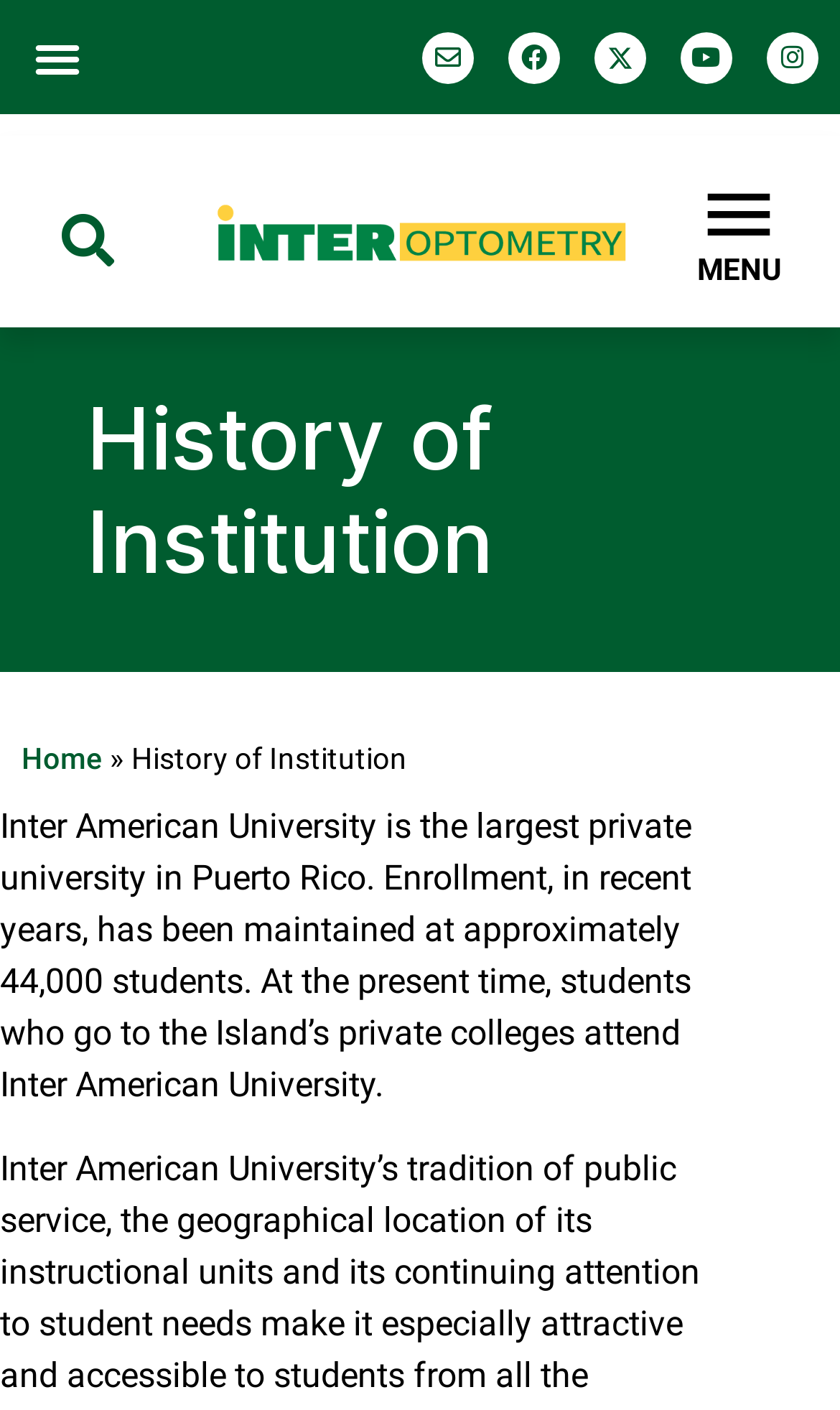Produce a meticulous description of the webpage.

The webpage is about the Inter American University of Puerto Rico School of Optometry. At the top left corner, there is a button labeled "Menu Toggle". To the right of the button, there are several social media links, including Envelope, Facebook, X, Youtube, and Instagram, each accompanied by an icon. Below the social media links, there is a university logo image.

In the top center of the page, there is a link labeled "Interamericana University Optometry" with a corresponding image to its right. Below this link, there is a search bar with a "Search" button to its right.

The main content of the page is headed by a title "History of Institution" in a large font. Below the title, there is a paragraph of text that describes the university, stating that it is the largest private university in Puerto Rico with an enrollment of approximately 44,000 students.

At the top right corner of the page, there is a link labeled "MENU" and another link labeled "Home" below it, separated by a "»" symbol.